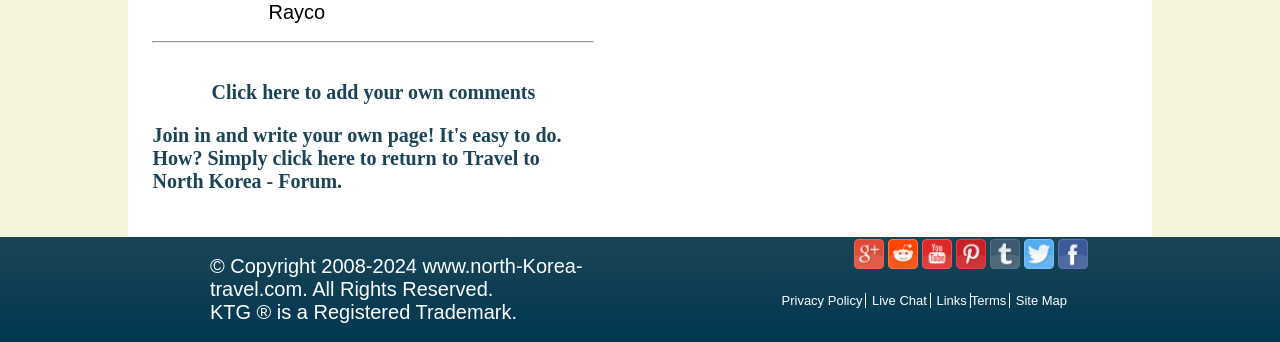What is the purpose of the link 'Click here to add your own comments'?
Based on the image, respond with a single word or phrase.

To add comments